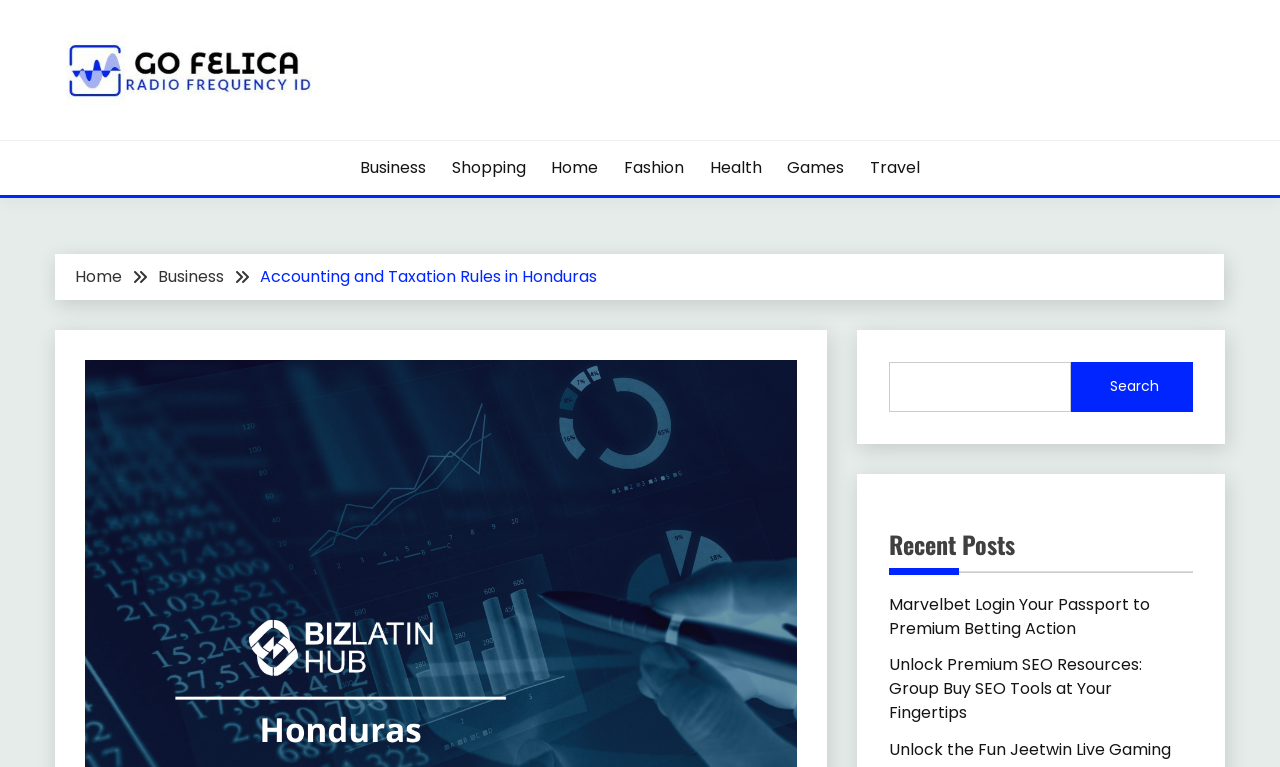Identify the bounding box coordinates for the element you need to click to achieve the following task: "search for something". Provide the bounding box coordinates as four float numbers between 0 and 1, in the form [left, top, right, bottom].

[0.694, 0.472, 0.932, 0.537]